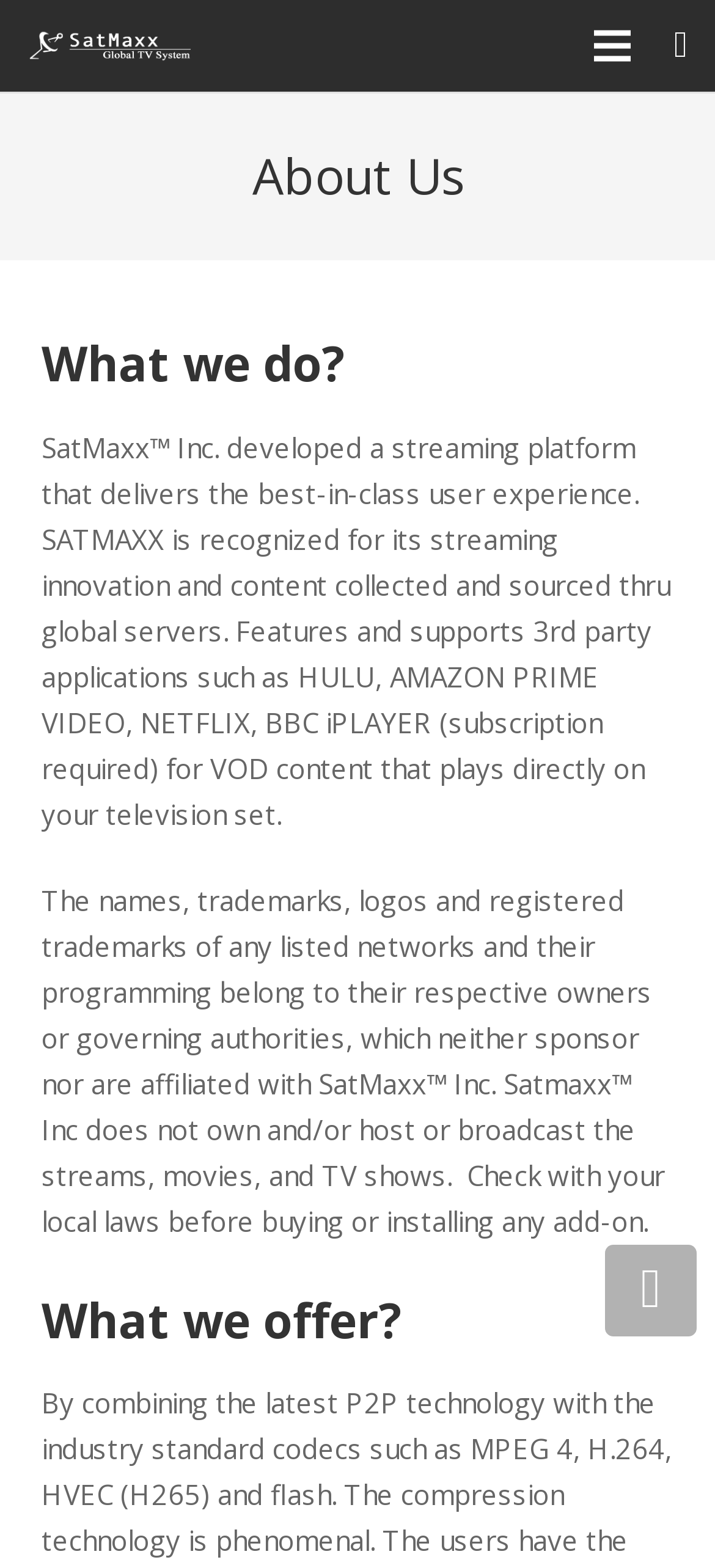Using the details in the image, give a detailed response to the question below:
What is the relationship between SatMaxx Inc. and listed networks?

According to the webpage, SatMaxx Inc. does not own, host, or broadcast the streams, movies, and TV shows, and is not affiliated with the listed networks and their programming, which belong to their respective owners or governing authorities.